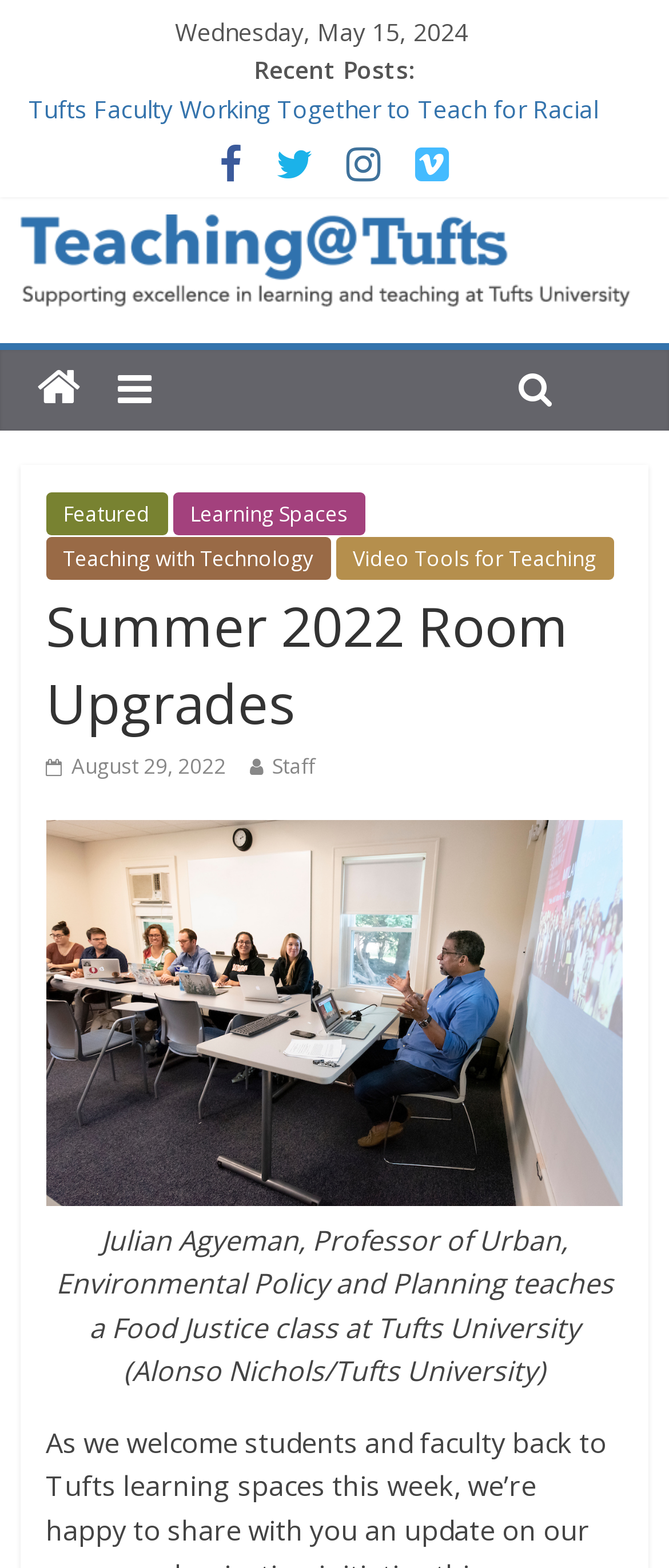Answer the question with a brief word or phrase:
What is the date of the latest post?

May 15, 2024